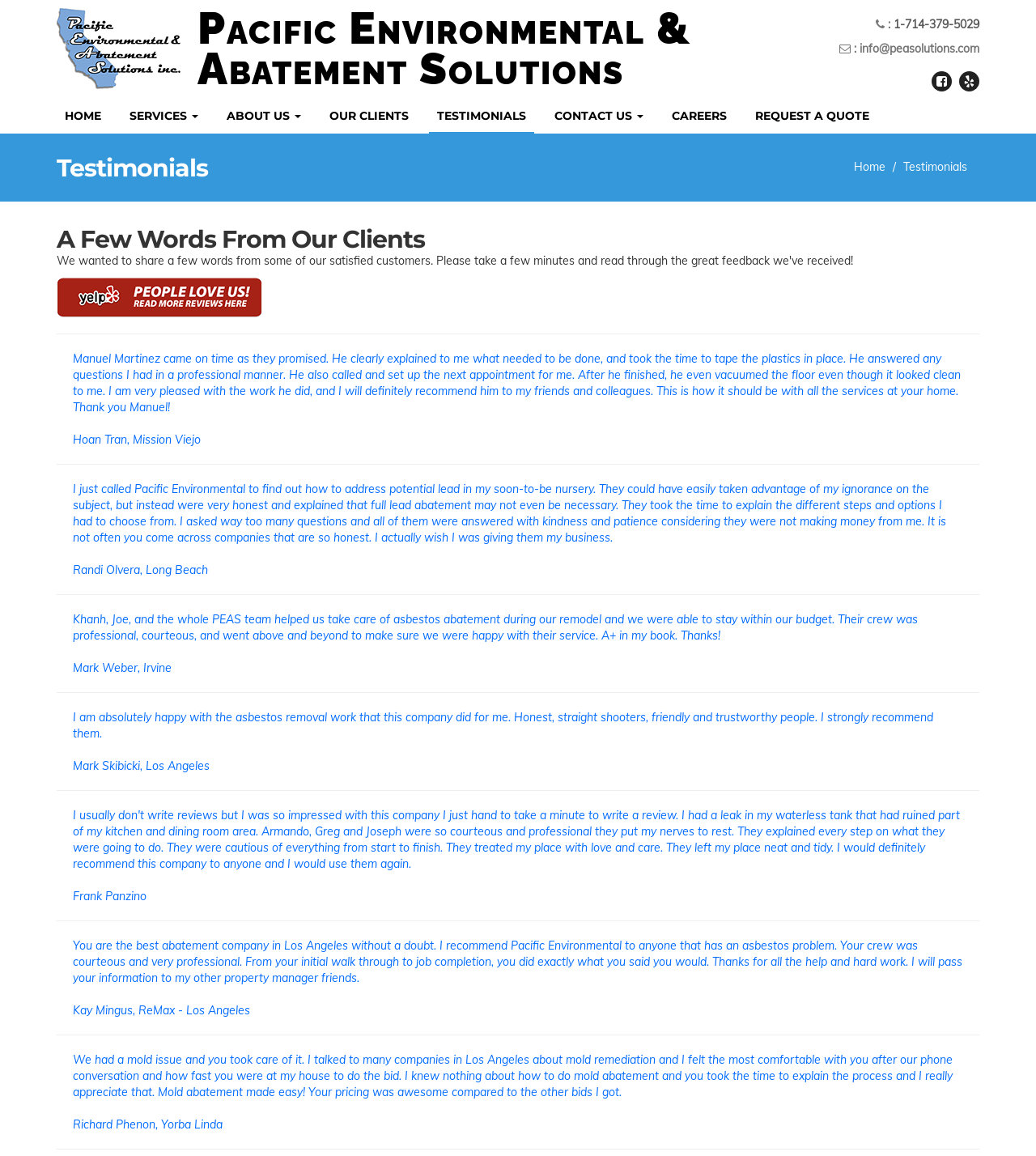Refer to the screenshot and give an in-depth answer to this question: What is the phone number of the company?

The phone number of the company can be found in the link element with the text '1-714-379-5029', which is located at the top of the webpage.